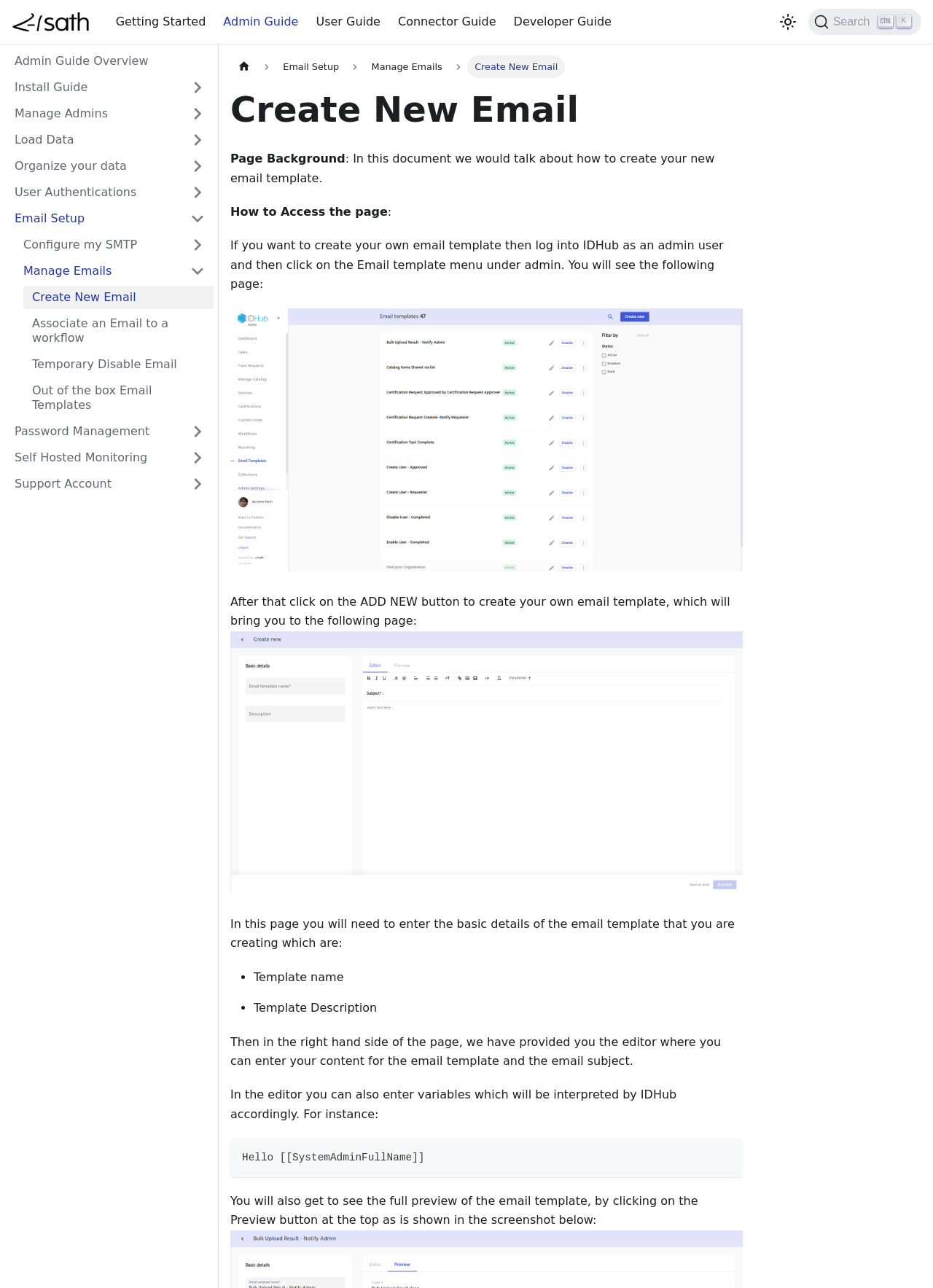Locate the bounding box coordinates of the area you need to click to fulfill this instruction: 'Copy code to clipboard'. The coordinates must be in the form of four float numbers ranging from 0 to 1: [left, top, right, bottom].

[0.764, 0.889, 0.79, 0.907]